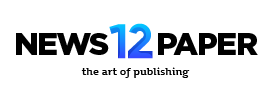Describe all the elements in the image extensively.

The image displays a logo for "NEWS12PAPER," characterized by bold typography that highlights the name of the publication. The word "NEWS" is presented in a sleek, modern font, with the '12' standing out in a gradient shade of blue, seamlessly integrating into the overall design. Below the main title, the phrase "the art of publishing" is elegantly featured in a simpler font, providing a refined touch and emphasizing the publication's focus on high-quality journalism. The color contrast and clean lines give the logo a contemporary feel, suitable for a digital news platform.